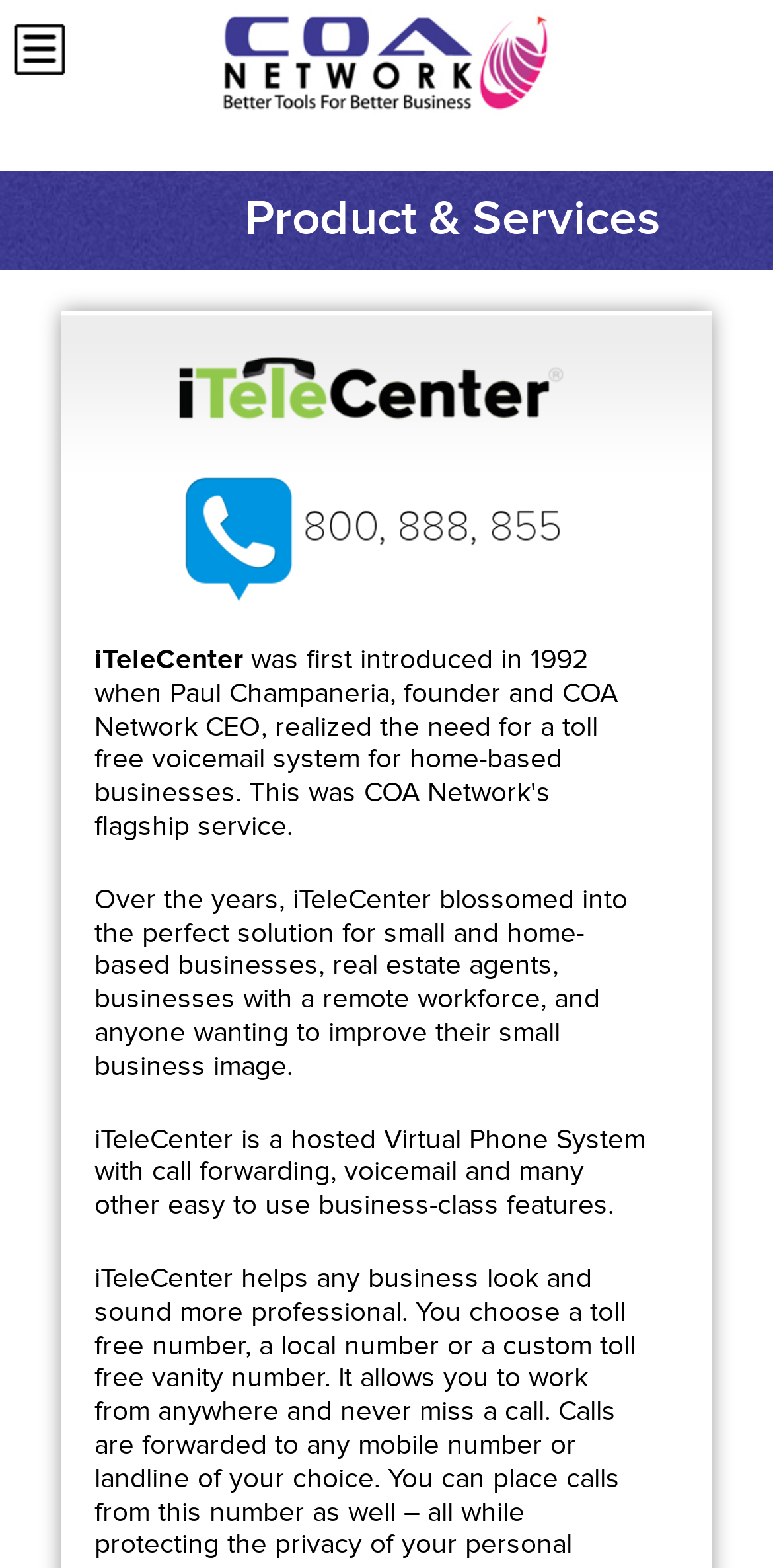Describe all the visual and textual components of the webpage comprehensively.

The webpage is about iTeleCenter, a hosted Virtual Phone System, and its products and services. At the top, there is a link and an image, taking up most of the width, with a smaller image on the left side. Below this, there is a heading that reads "Product & Services". 

On the left side, there are two images stacked on top of each other, and to the right of these images, there is a section with the title "iTeleCenter" and a brief description of the company's history and its target audience. 

Further down, there is a paragraph that explains what iTeleCenter is and its features, such as call forwarding and voicemail. This text is positioned below the company description and takes up most of the width.